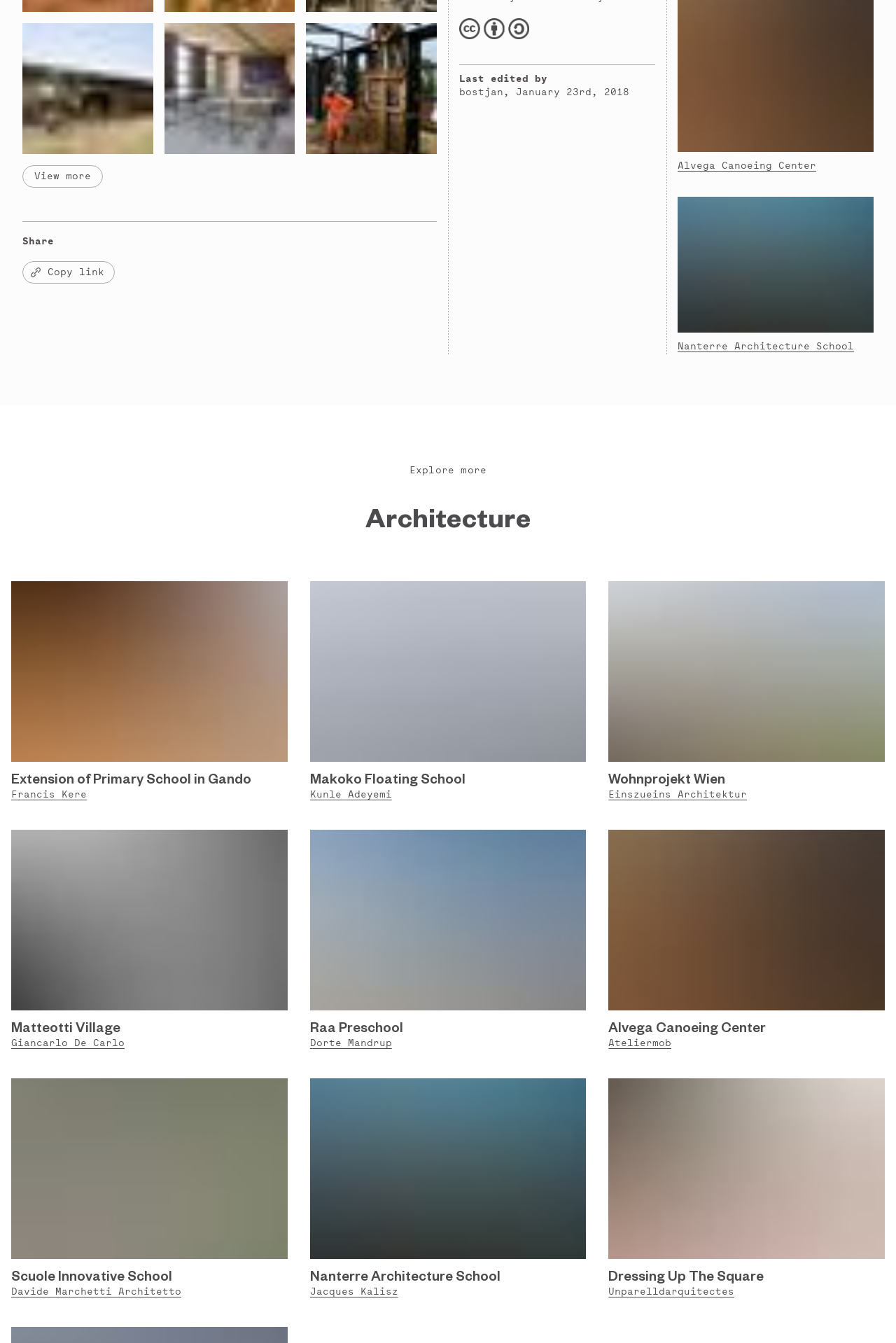Specify the bounding box coordinates of the area to click in order to follow the given instruction: "Learn about Wohnprojekt Wien."

[0.679, 0.573, 0.983, 0.586]